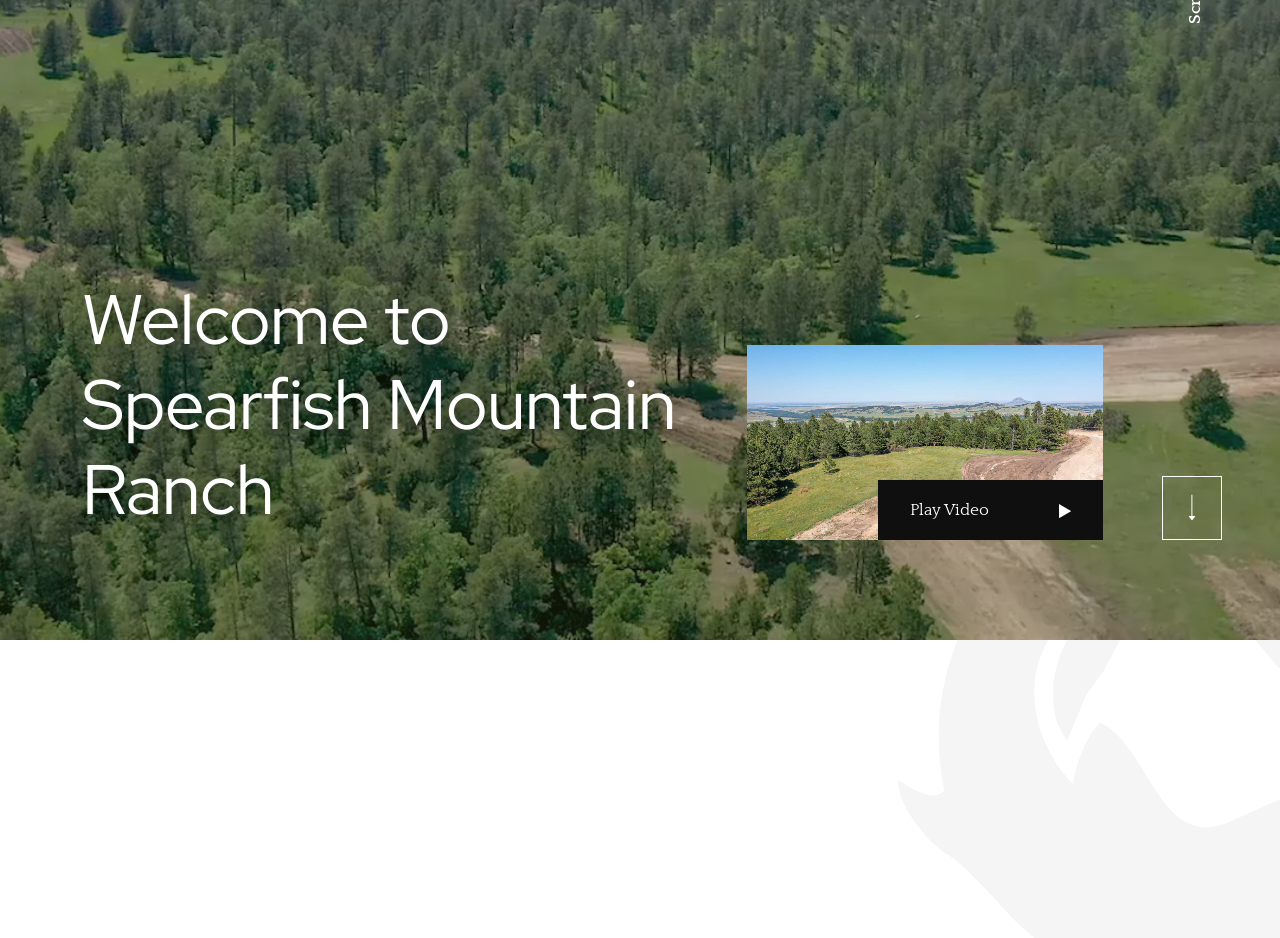Please find the bounding box coordinates (top-left x, top-left y, bottom-right x, bottom-right y) in the screenshot for the UI element described as follows: Play Video

[0.584, 0.368, 0.862, 0.576]